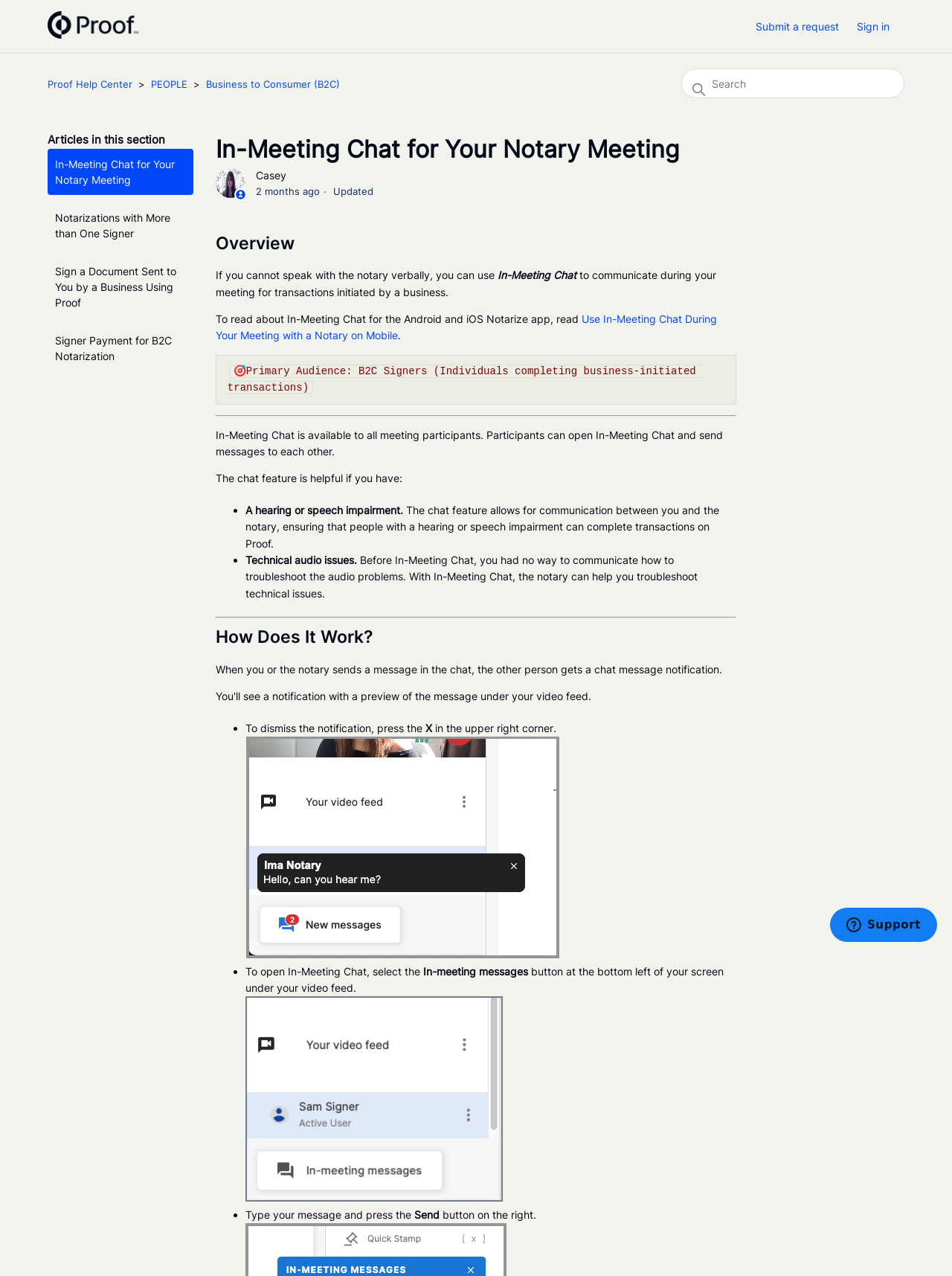Find the bounding box coordinates of the element to click in order to complete this instruction: "View August 2008 archives". The bounding box coordinates must be four float numbers between 0 and 1, denoted as [left, top, right, bottom].

None